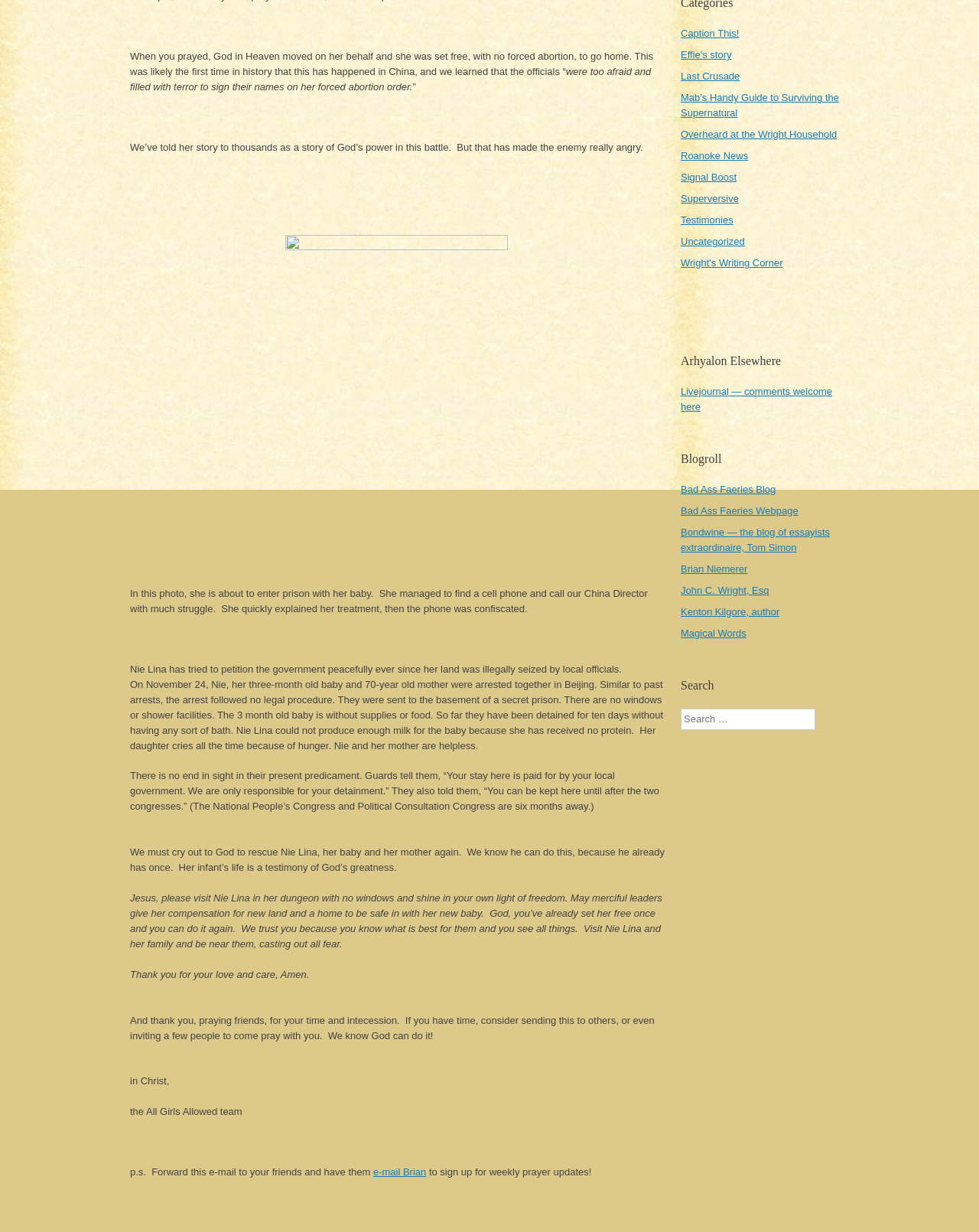Provide the bounding box coordinates, formatted as (top-left x, top-left y, bottom-right x, bottom-right y), with all values being floating point numbers between 0 and 1. Identify the bounding box of the UI element that matches the description: John C. Wright, Esq

[0.695, 0.475, 0.785, 0.484]